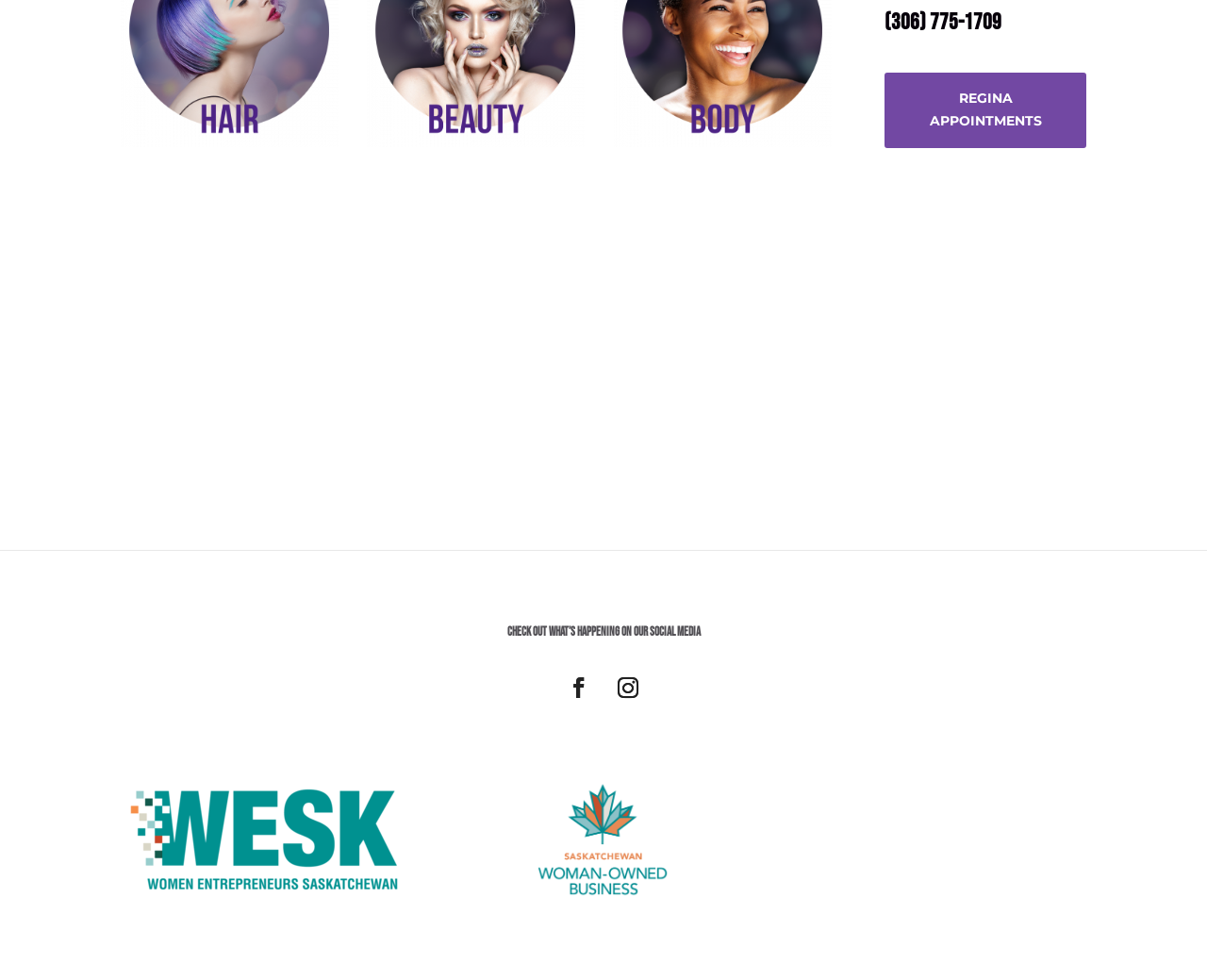Refer to the image and offer a detailed explanation in response to the question: What is the name of the logo at the top?

The logo at the top of the webpage is an image element with the text 'WESK-Primary-Logo-Online-opt'. This image is contained within a link element and has bounding box coordinates [0.101, 0.797, 0.336, 0.916].